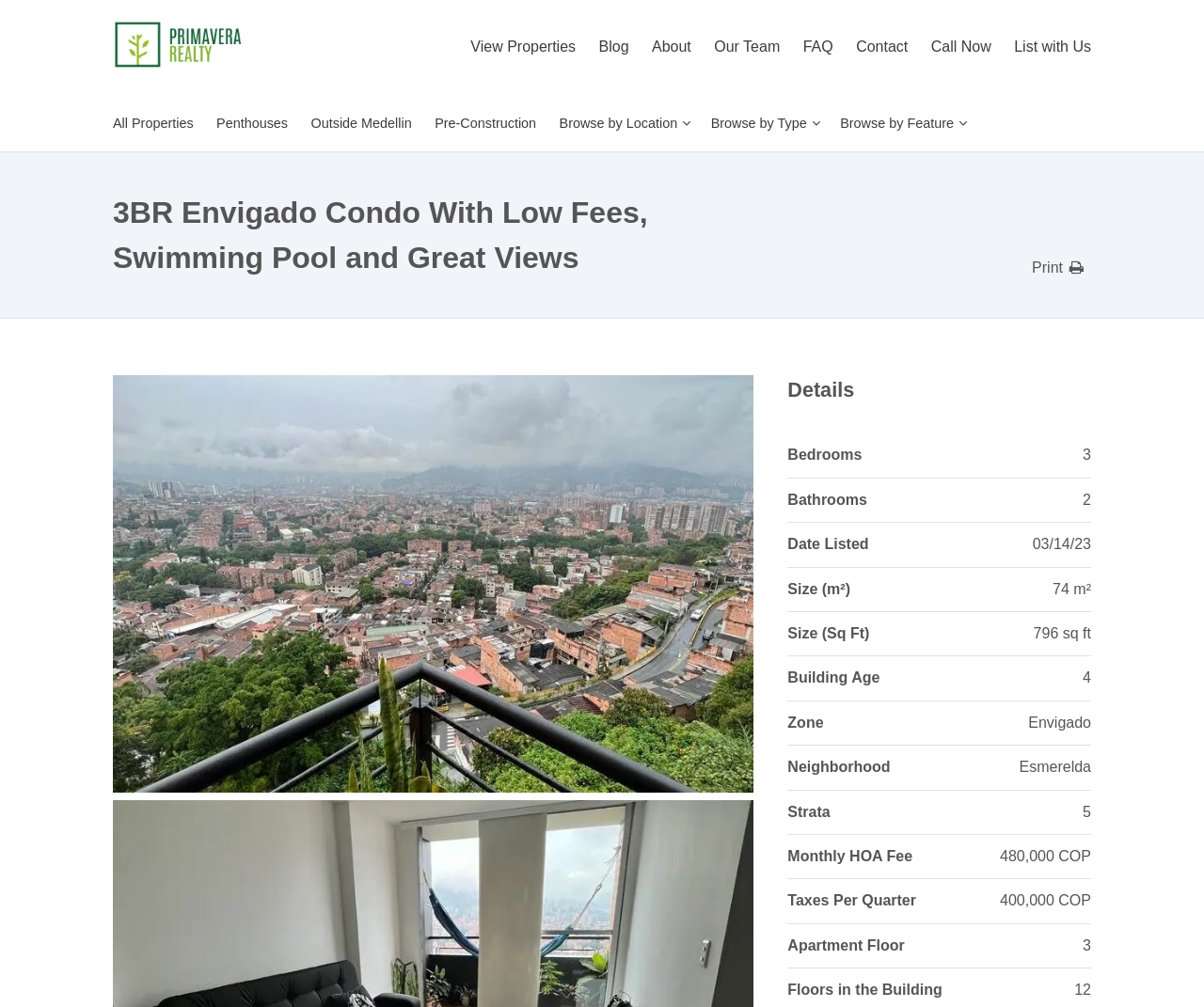Indicate the bounding box coordinates of the clickable region to achieve the following instruction: "Click on the Next Post → link."

None